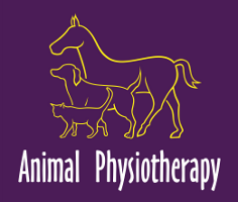What is the color of the text 'Animal Physiotherapy'?
Please respond to the question with as much detail as possible.

Below the illustration, the text 'Animal Physiotherapy' is displayed in bold white letters, emphasizing the focus of the business and providing a clear visual representation of the company's name.